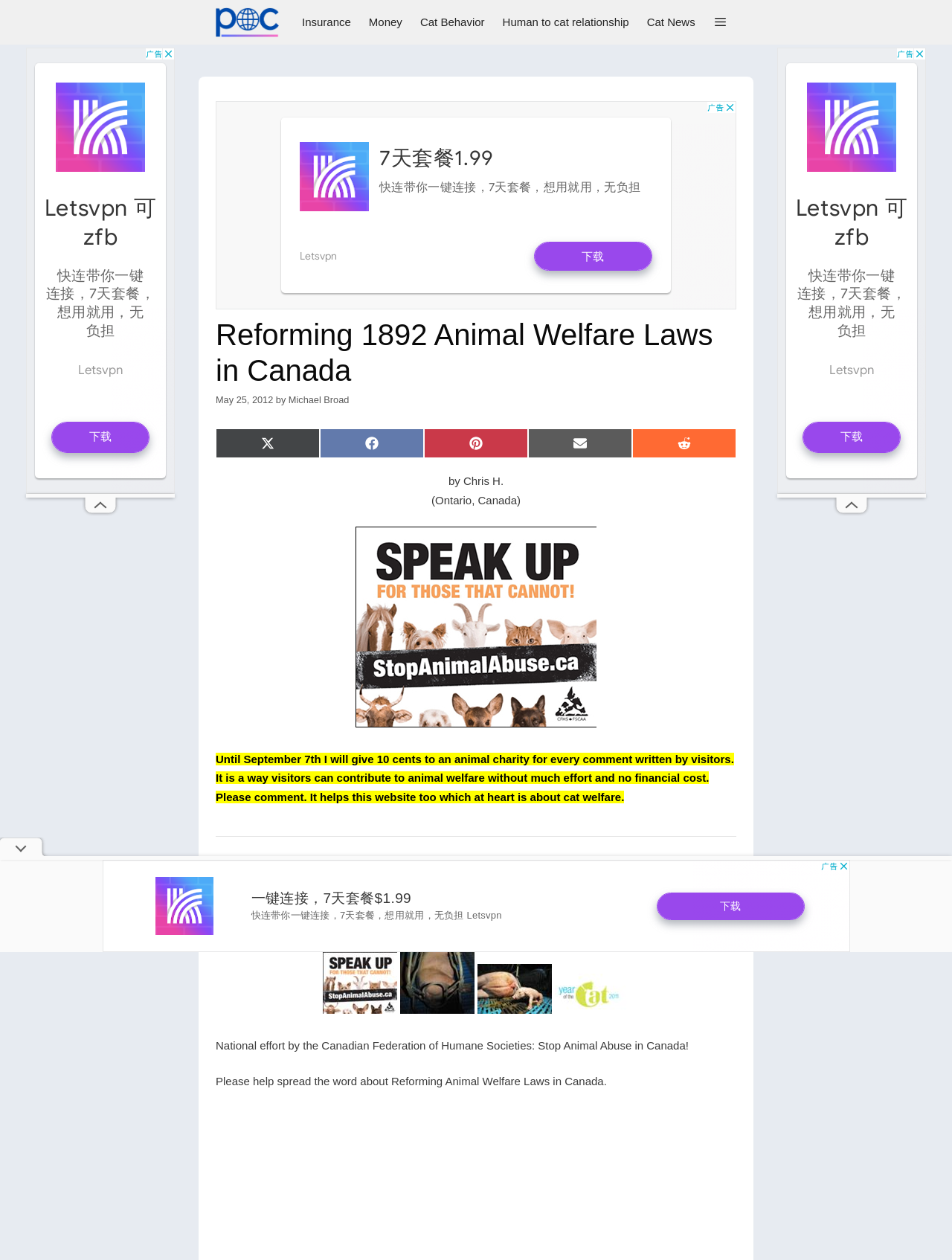Give a concise answer using one word or a phrase to the following question:
What organizations are mentioned on the webpage?

Stop Animal Abuse Canada, Canadian Federation of Humane Societies